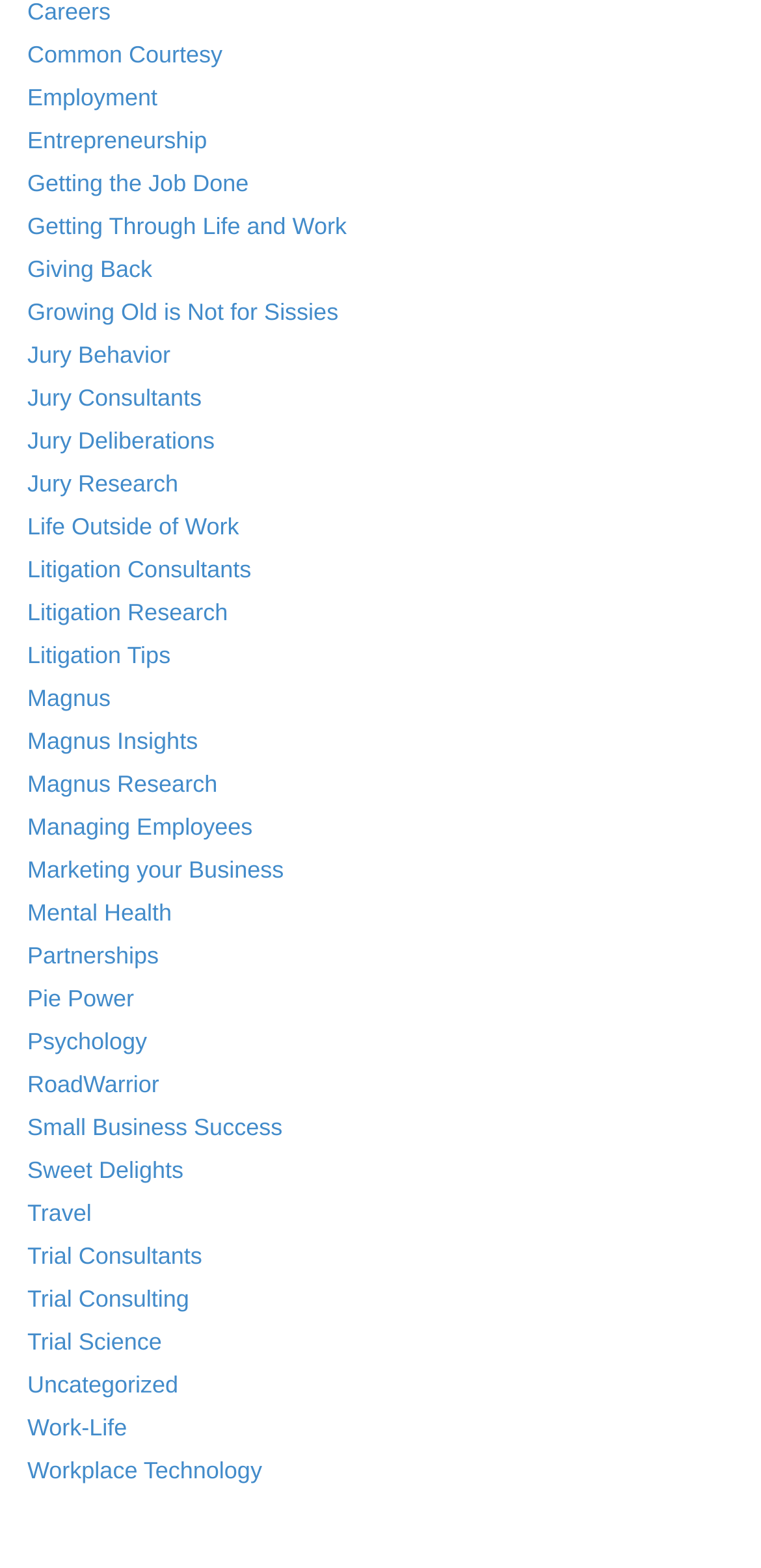Please identify the bounding box coordinates of the element that needs to be clicked to perform the following instruction: "Visit the 'Entrepreneurship' page".

[0.036, 0.081, 0.272, 0.098]